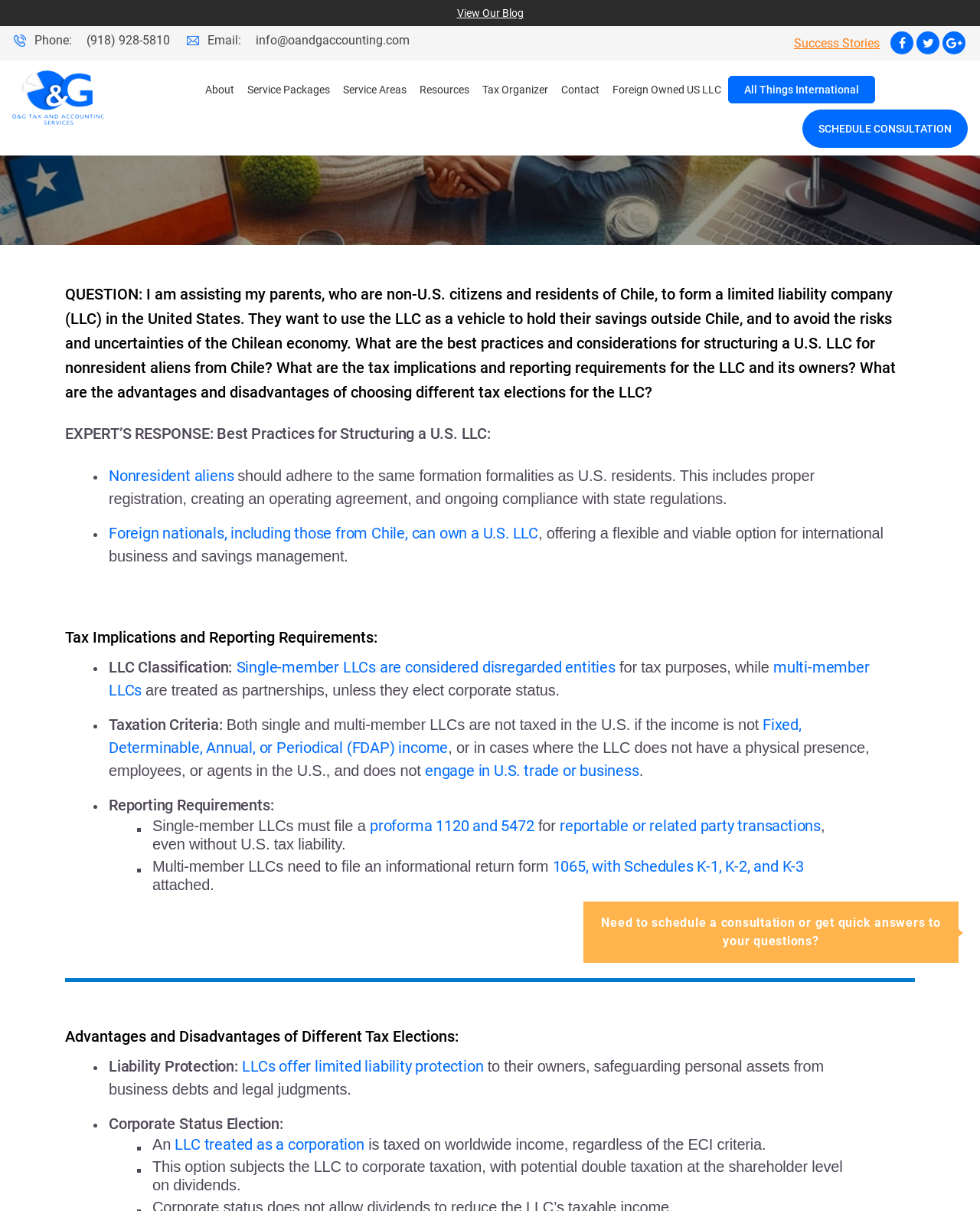What is the tax implication for single-member LLCs?
Refer to the image and respond with a one-word or short-phrase answer.

Disregarded entity